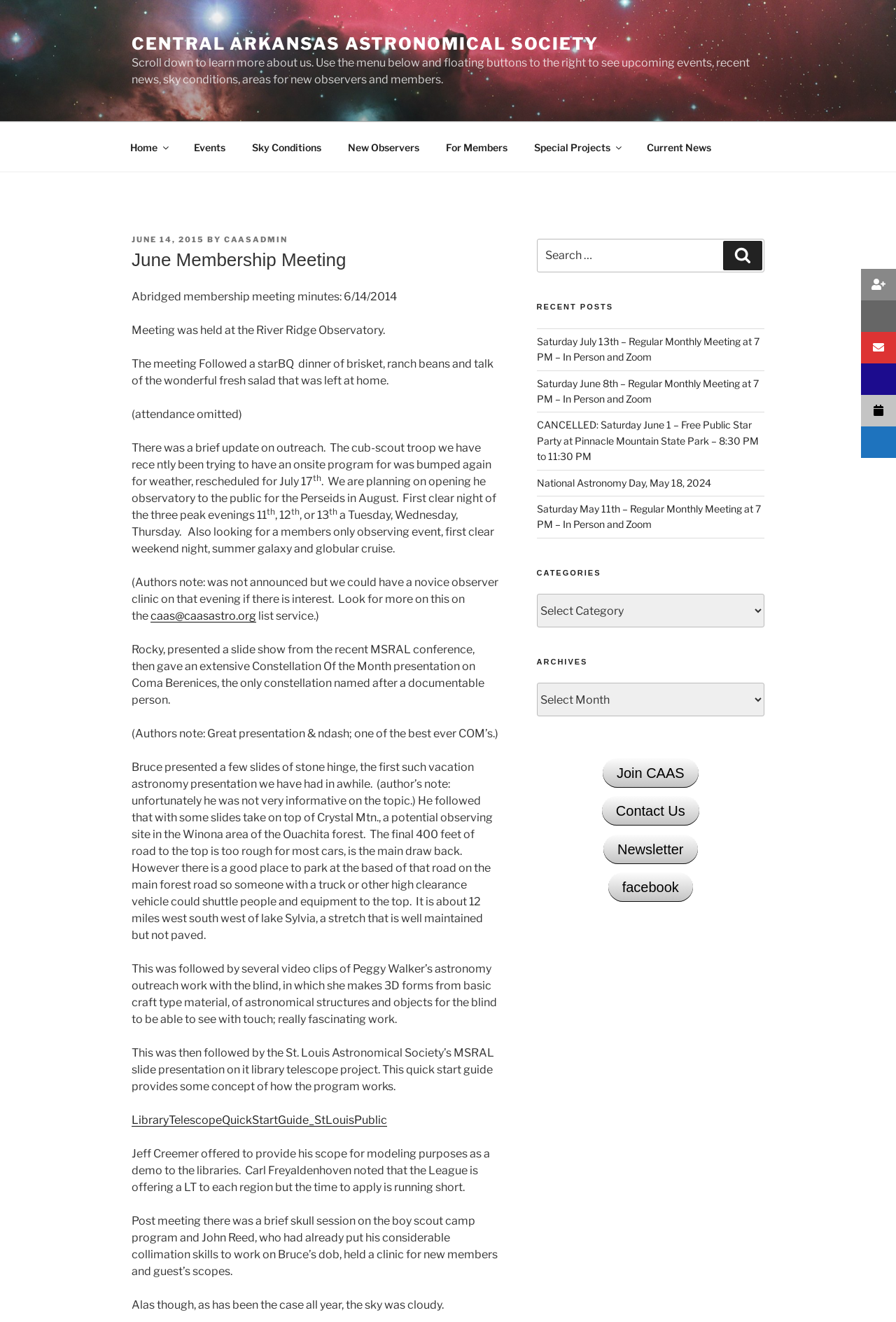Identify the primary heading of the webpage and provide its text.

June Membership Meeting